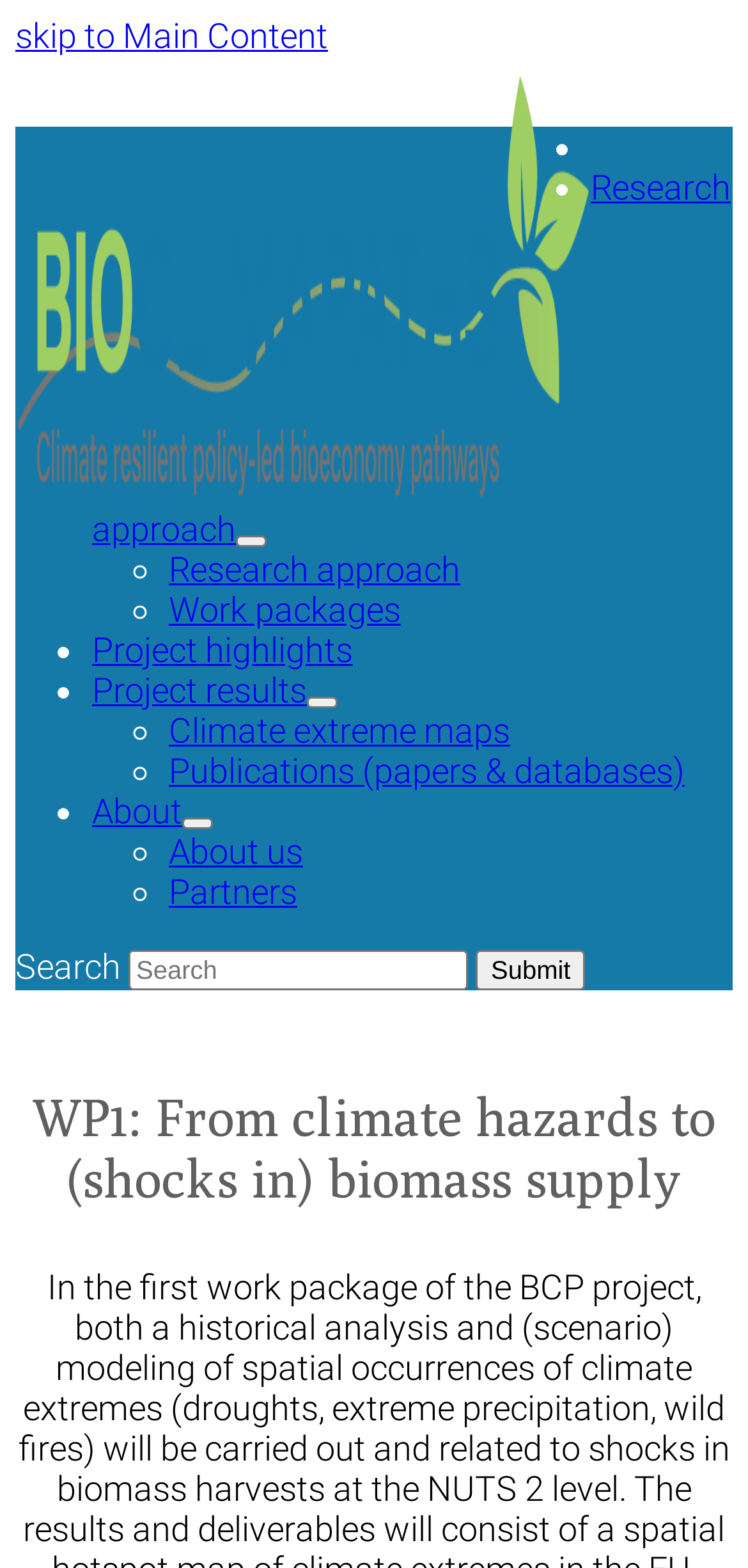What is the text of the search button?
Give a detailed and exhaustive answer to the question.

I looked at the search box element and found a button with the text 'Submit' next to it. This button is used to submit the search query.